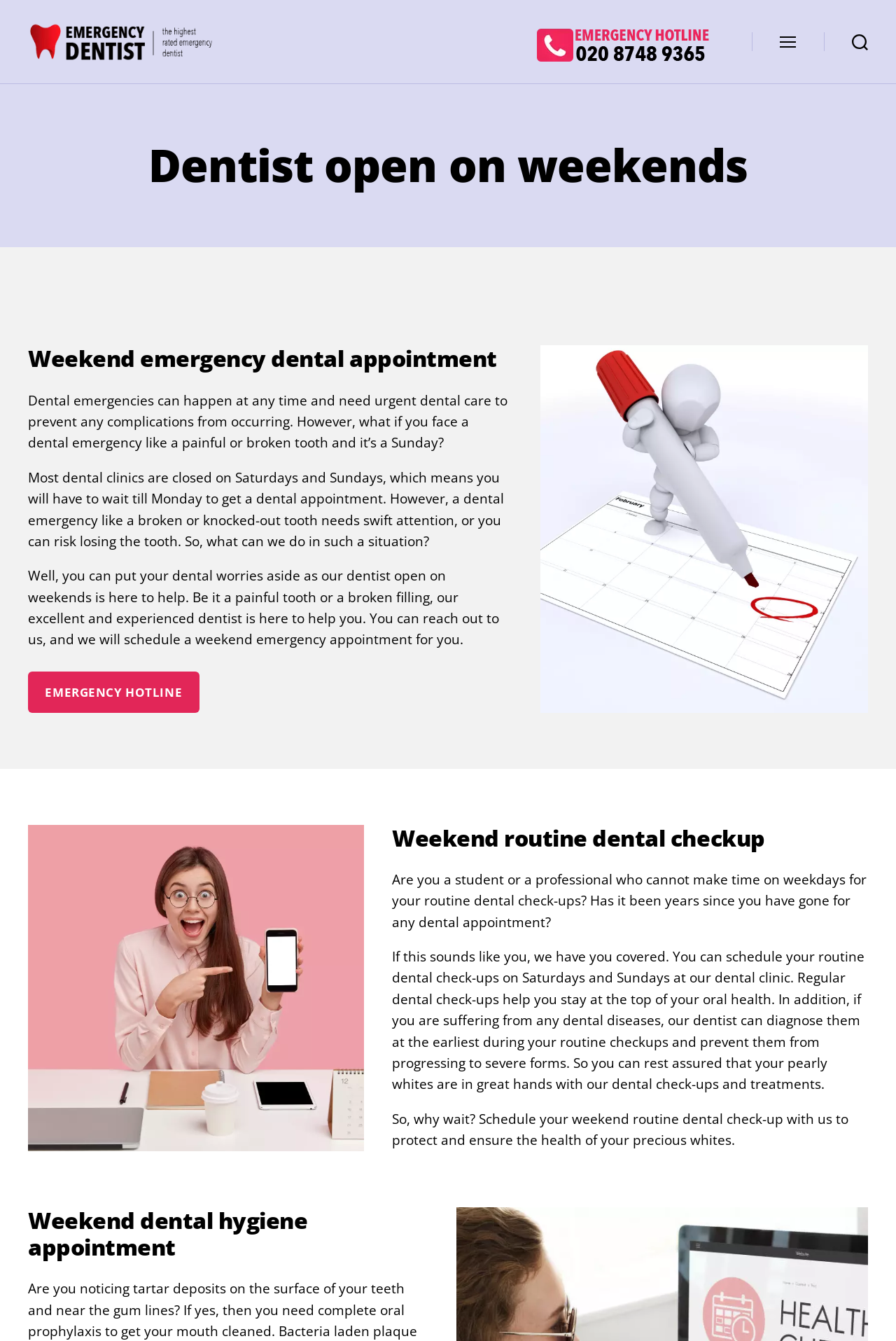Provide a brief response to the question using a single word or phrase: 
What type of dental appointment can be scheduled on weekends?

Routine check-ups